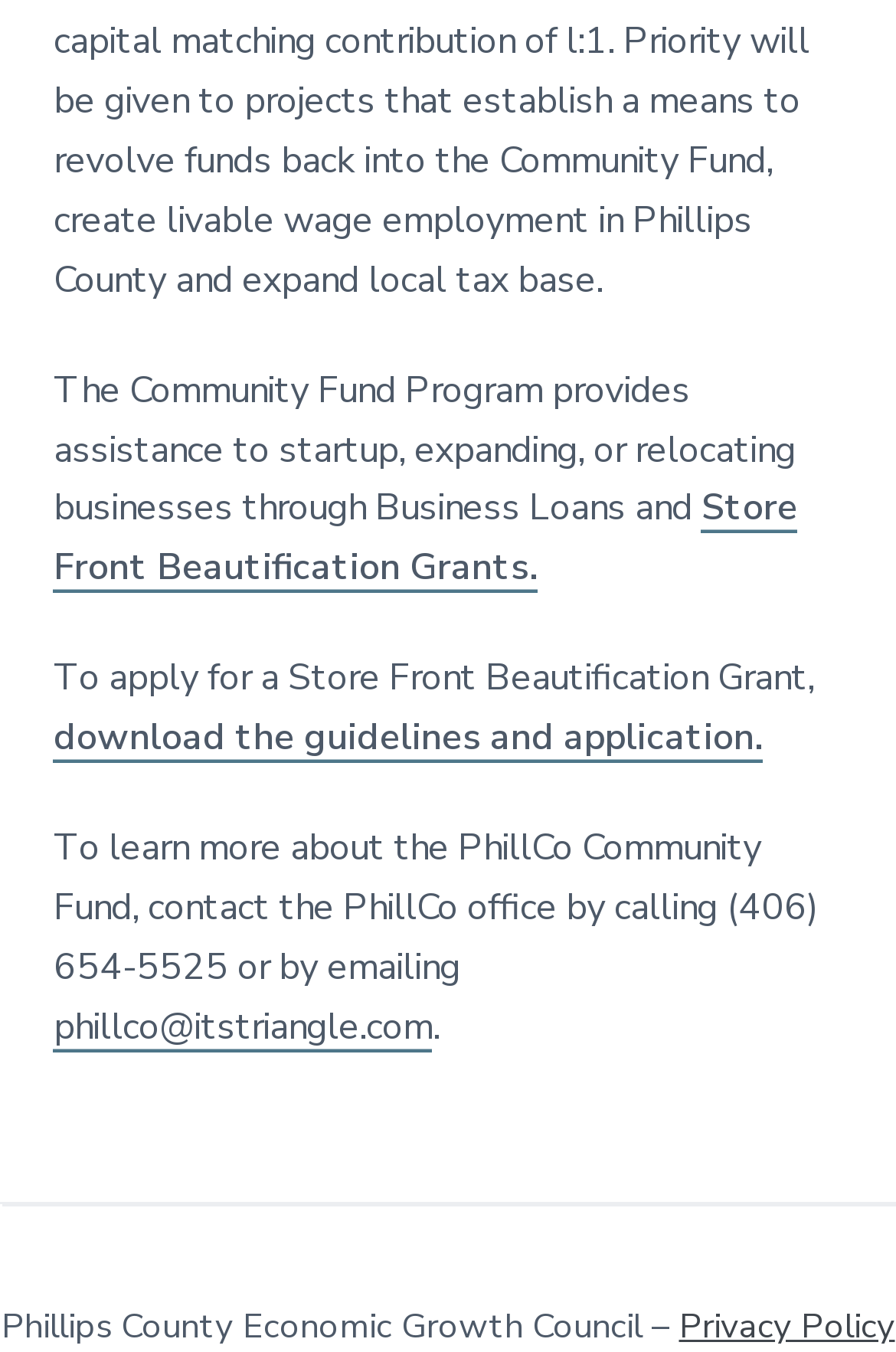Please analyze the image and provide a thorough answer to the question:
What is the purpose of the Store Front Beautification Grants?

The purpose of the Store Front Beautification Grants is to beautify store fronts, as implied by the link element with bounding box coordinates [0.06, 0.358, 0.891, 0.439] and the surrounding context.